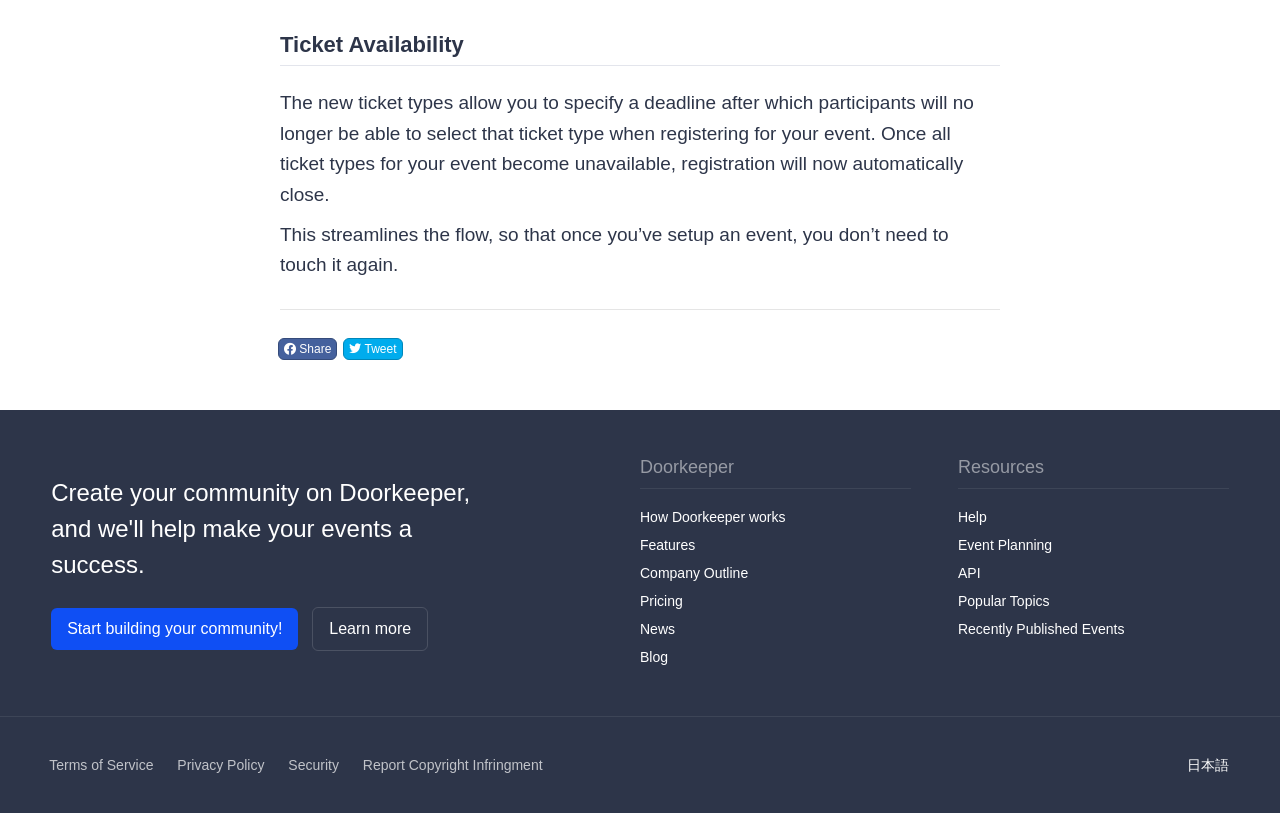Can you find the bounding box coordinates for the element that needs to be clicked to execute this instruction: "Click the More button"? The coordinates should be given as four float numbers between 0 and 1, i.e., [left, top, right, bottom].

None